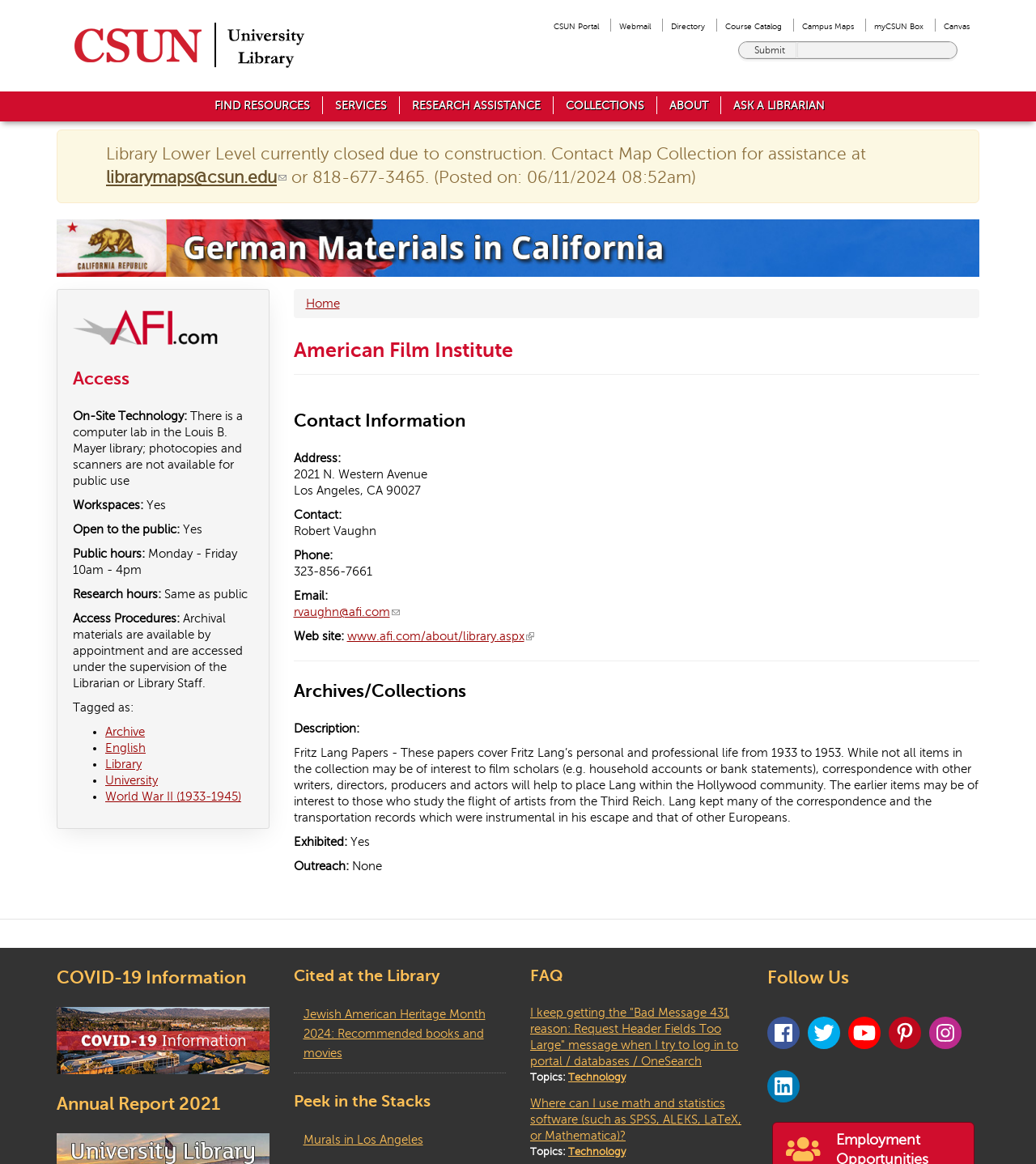Using the webpage screenshot and the element description CSUN University Library - Home", determine the bounding box coordinates. Specify the coordinates in the format (top-left x, top-left y, bottom-right x, bottom-right y) with values ranging from 0 to 1.

[0.209, 0.014, 0.298, 0.065]